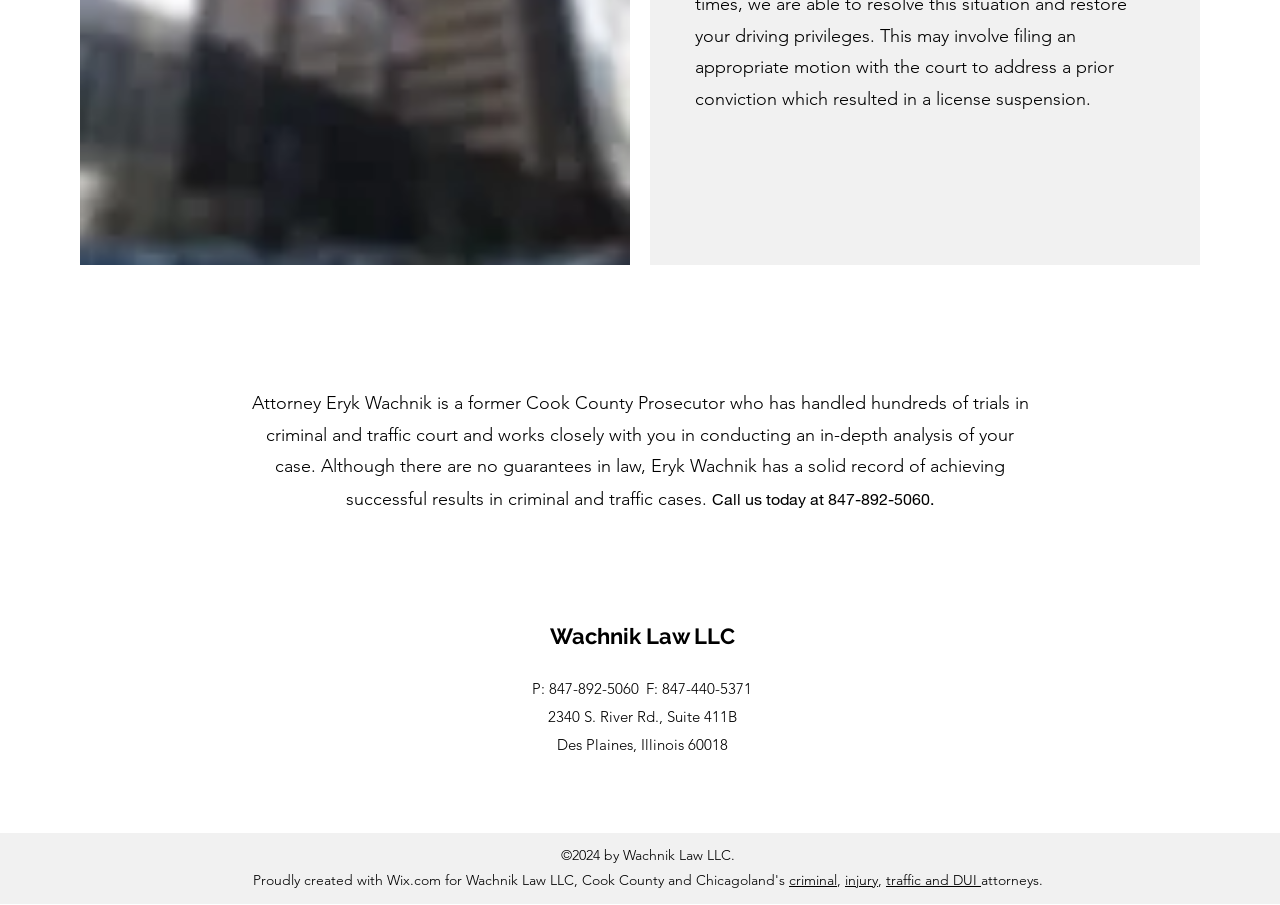Refer to the screenshot and give an in-depth answer to this question: What is the phone number to call for attorney services?

The phone number can be found in the StaticText element with the text 'Call us today at 847-892-5060.' and also in the StaticText element with the text 'P: 847-892-5060'.